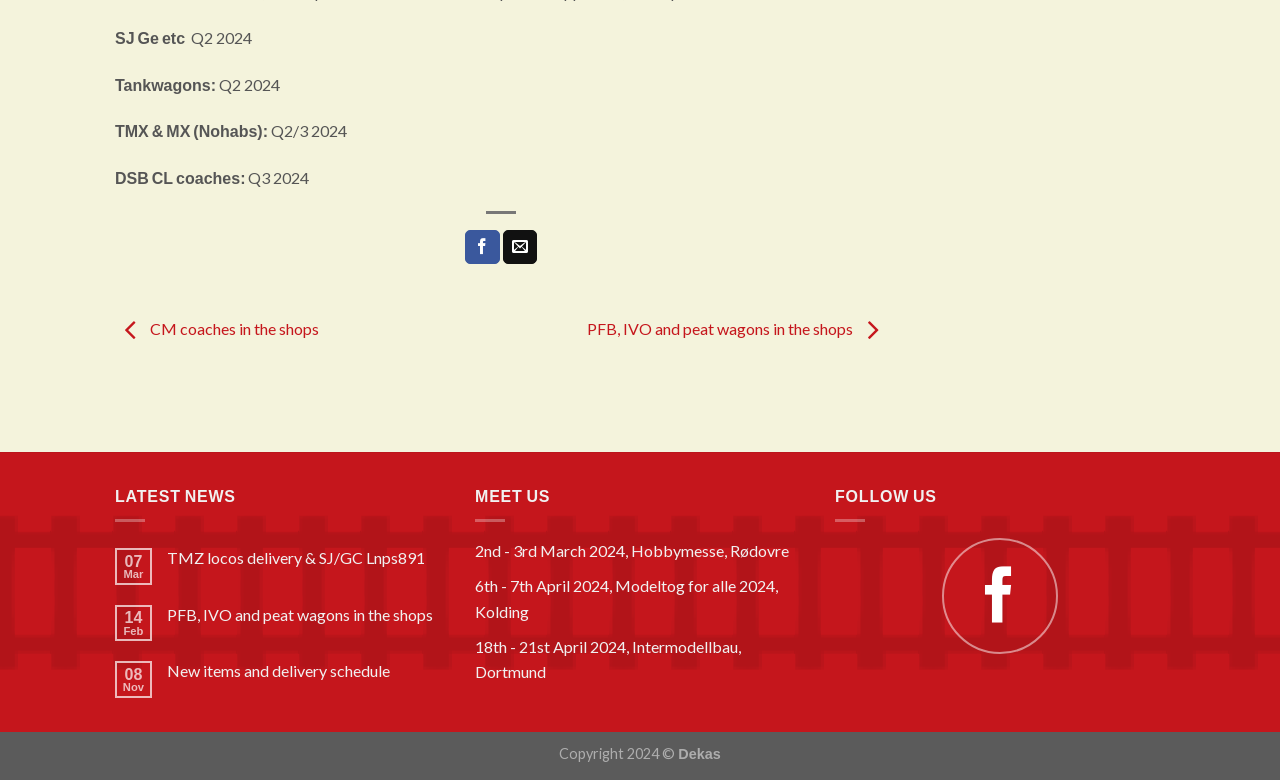Please identify the bounding box coordinates of the element I need to click to follow this instruction: "View CM coaches in the shops".

[0.09, 0.409, 0.249, 0.434]